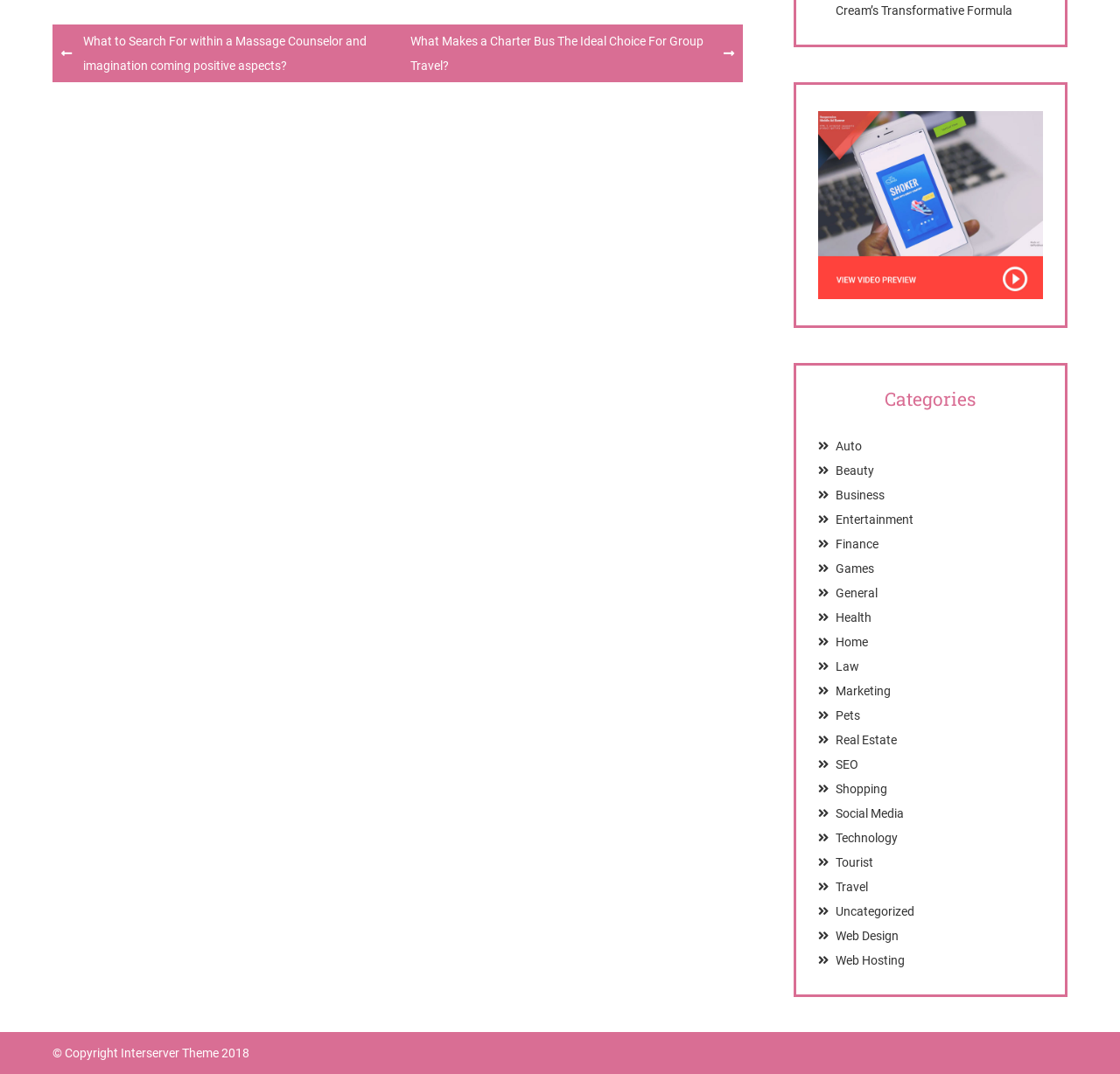Highlight the bounding box coordinates of the region I should click on to meet the following instruction: "Explore the 'Travel' section".

[0.746, 0.819, 0.775, 0.832]